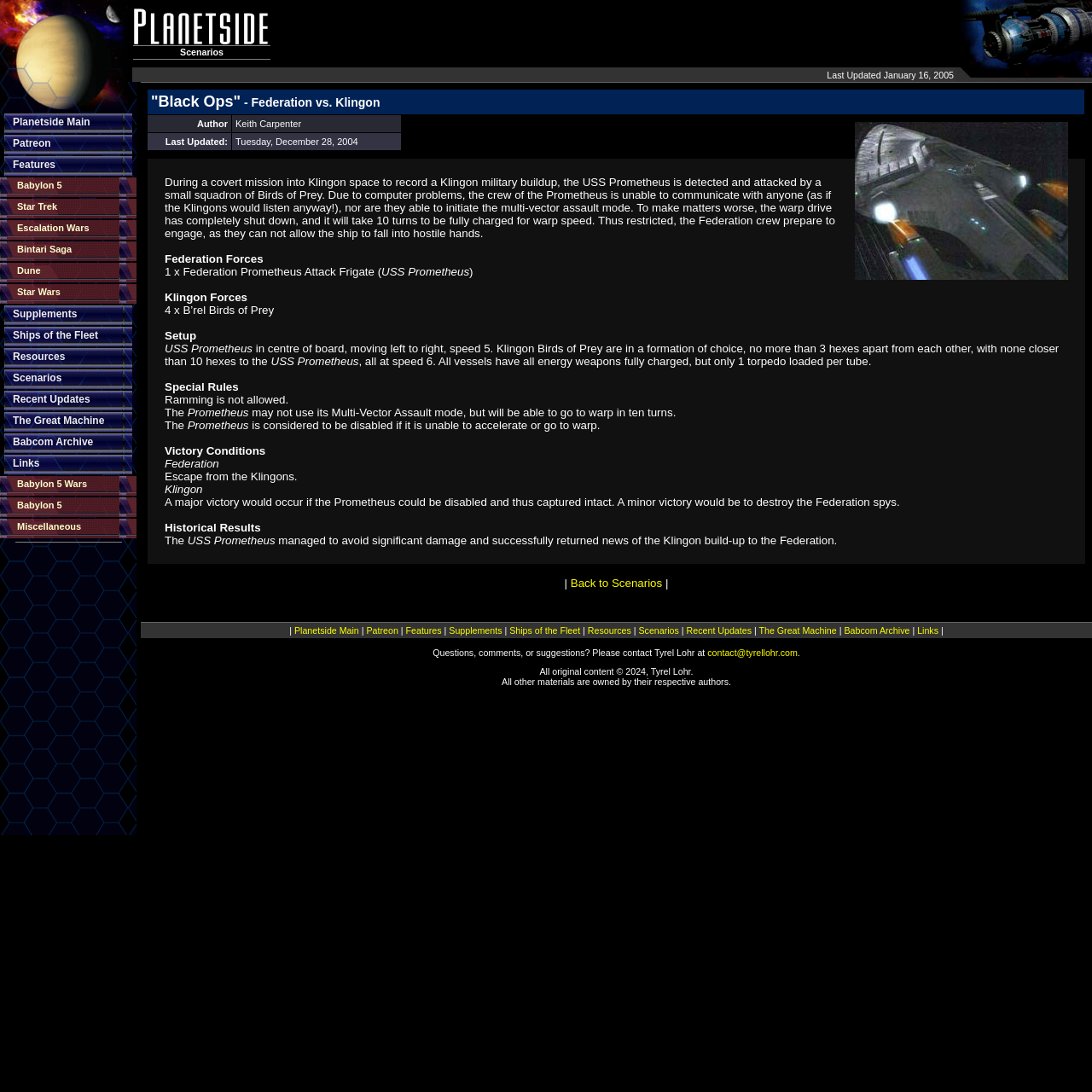Find the bounding box of the UI element described as: "Ships of the Fleet". The bounding box coordinates should be given as four float values between 0 and 1, i.e., [left, top, right, bottom].

[0.012, 0.302, 0.09, 0.312]